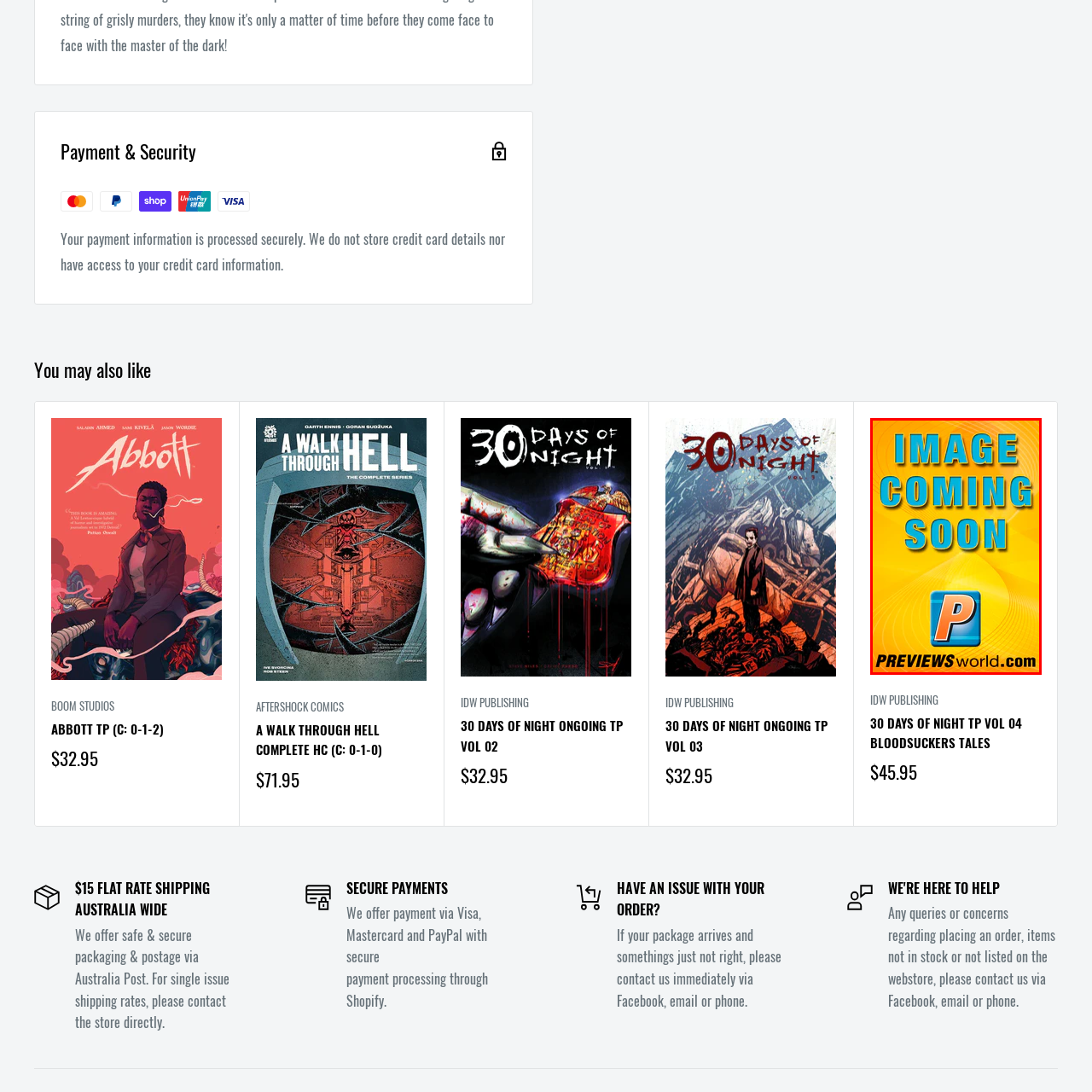Refer to the image area inside the black border, What is the dominant color of the background? 
Respond concisely with a single word or phrase.

Yellow